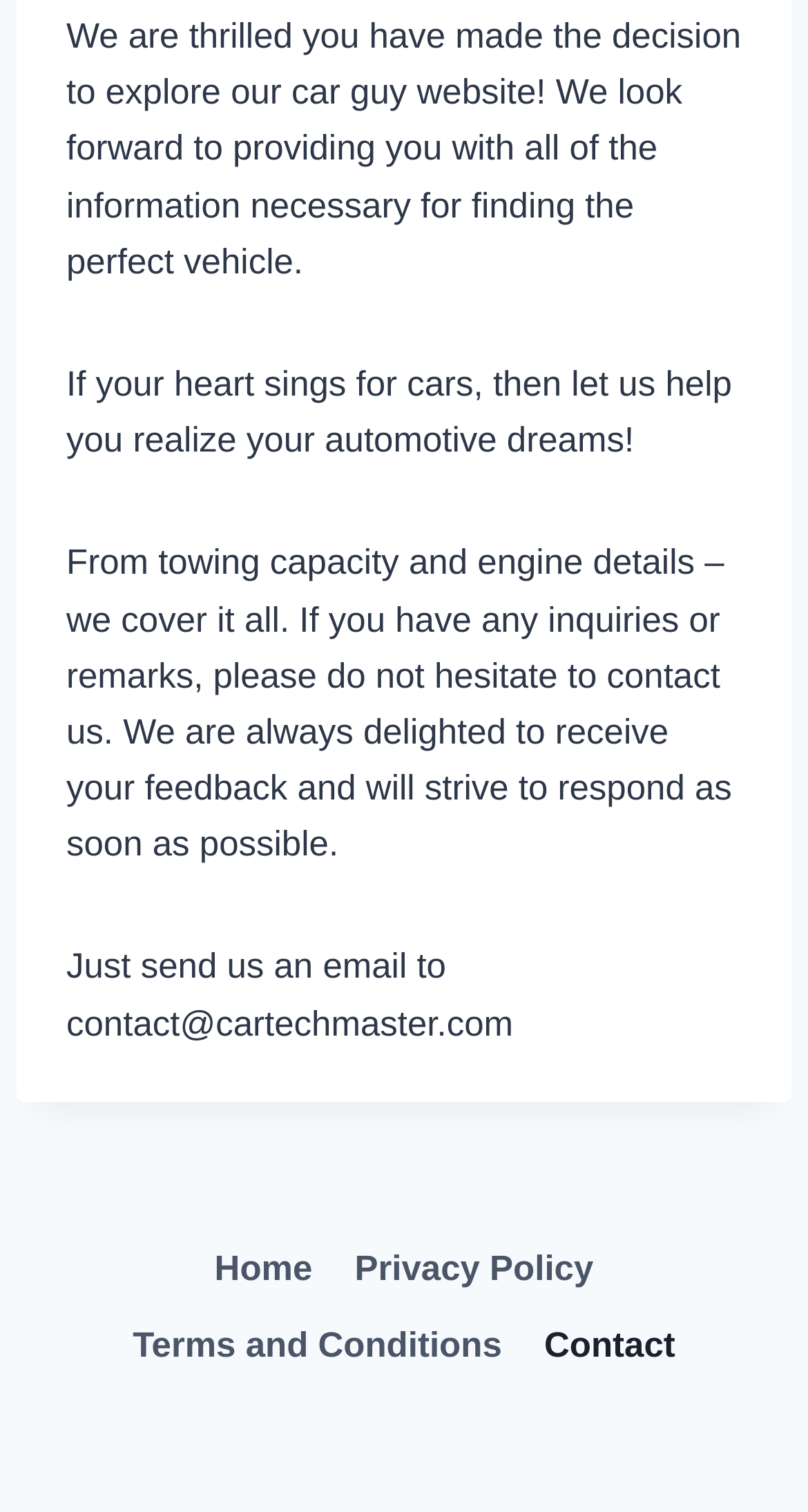Please specify the bounding box coordinates in the format (top-left x, top-left y, bottom-right x, bottom-right y), with values ranging from 0 to 1. Identify the bounding box for the UI component described as follows: Privacy Policy

None